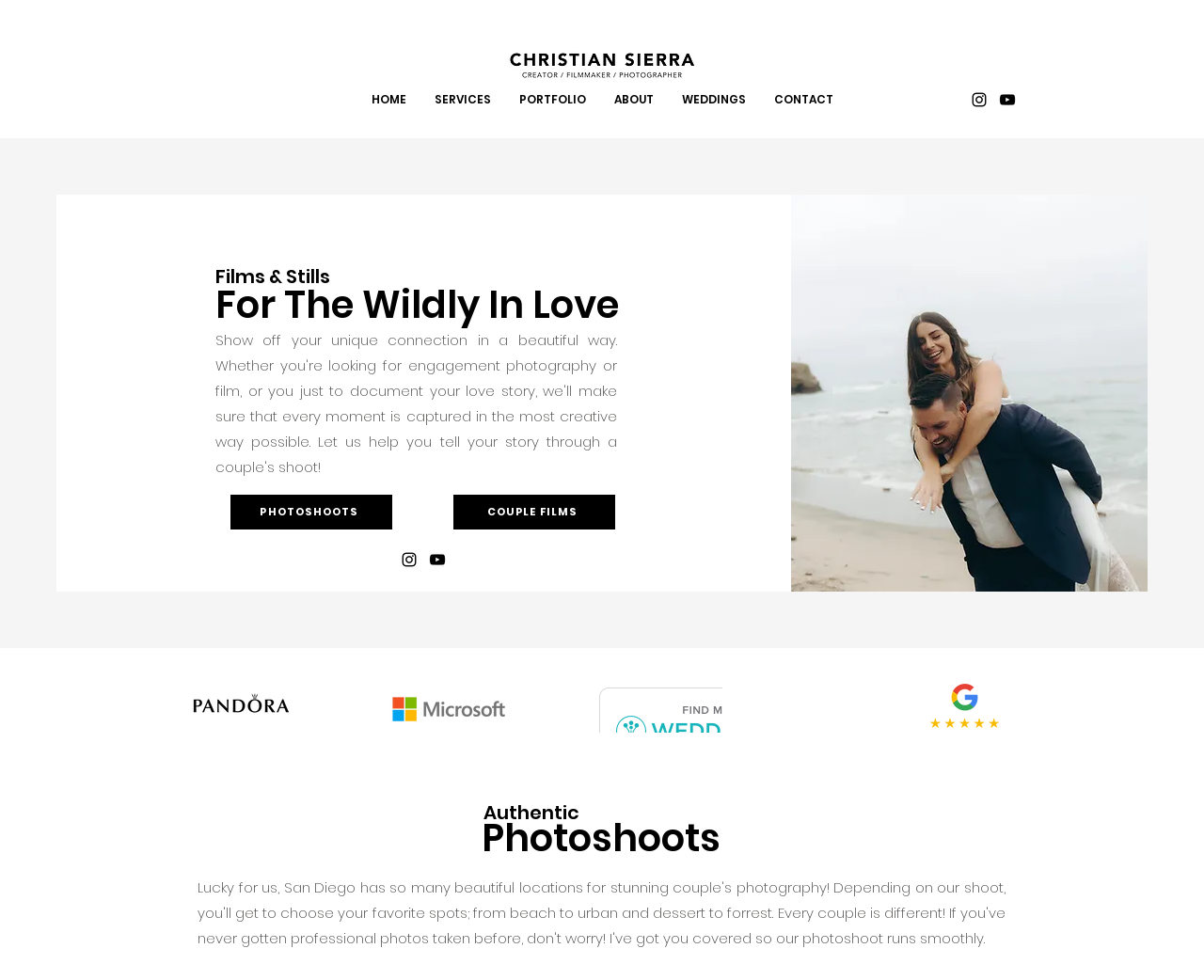Identify the bounding box coordinates necessary to click and complete the given instruction: "Explore the 'COUPLE FILMS' link".

[0.377, 0.505, 0.511, 0.54]